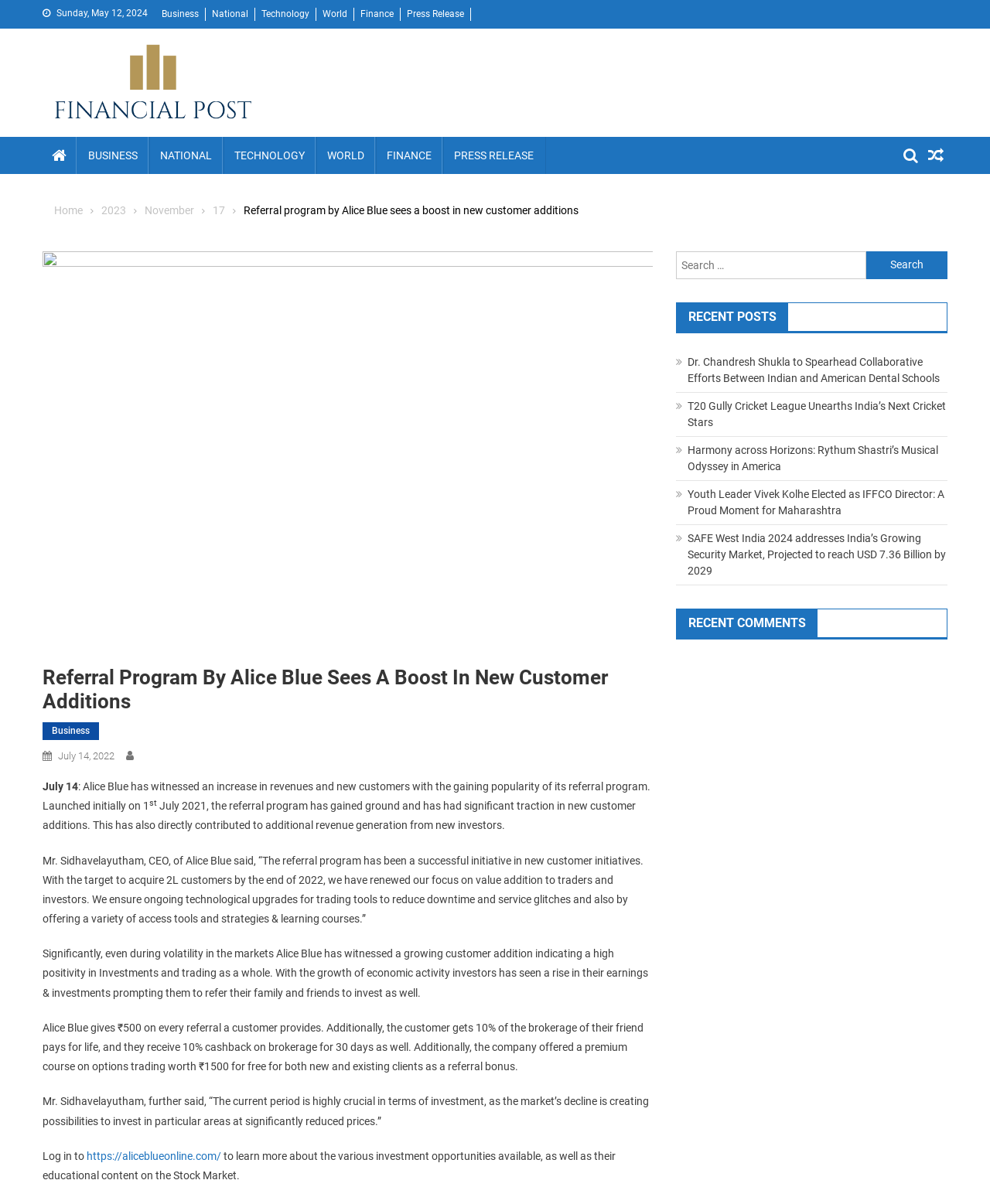Please provide the bounding box coordinates for the element that needs to be clicked to perform the instruction: "View the 'RECENT POSTS'". The coordinates must consist of four float numbers between 0 and 1, formatted as [left, top, right, bottom].

[0.683, 0.251, 0.957, 0.277]